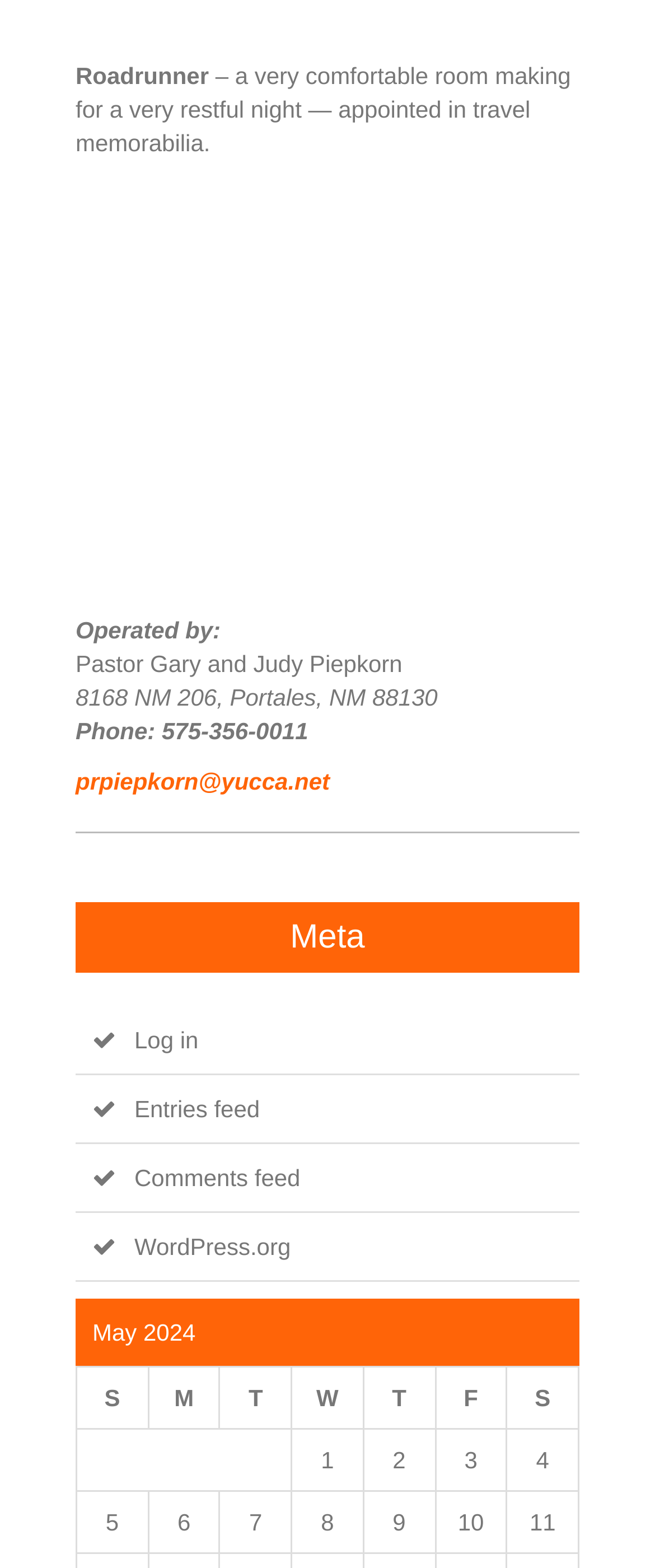What is the phone number of the room?
Using the visual information from the image, give a one-word or short-phrase answer.

575-356-0011